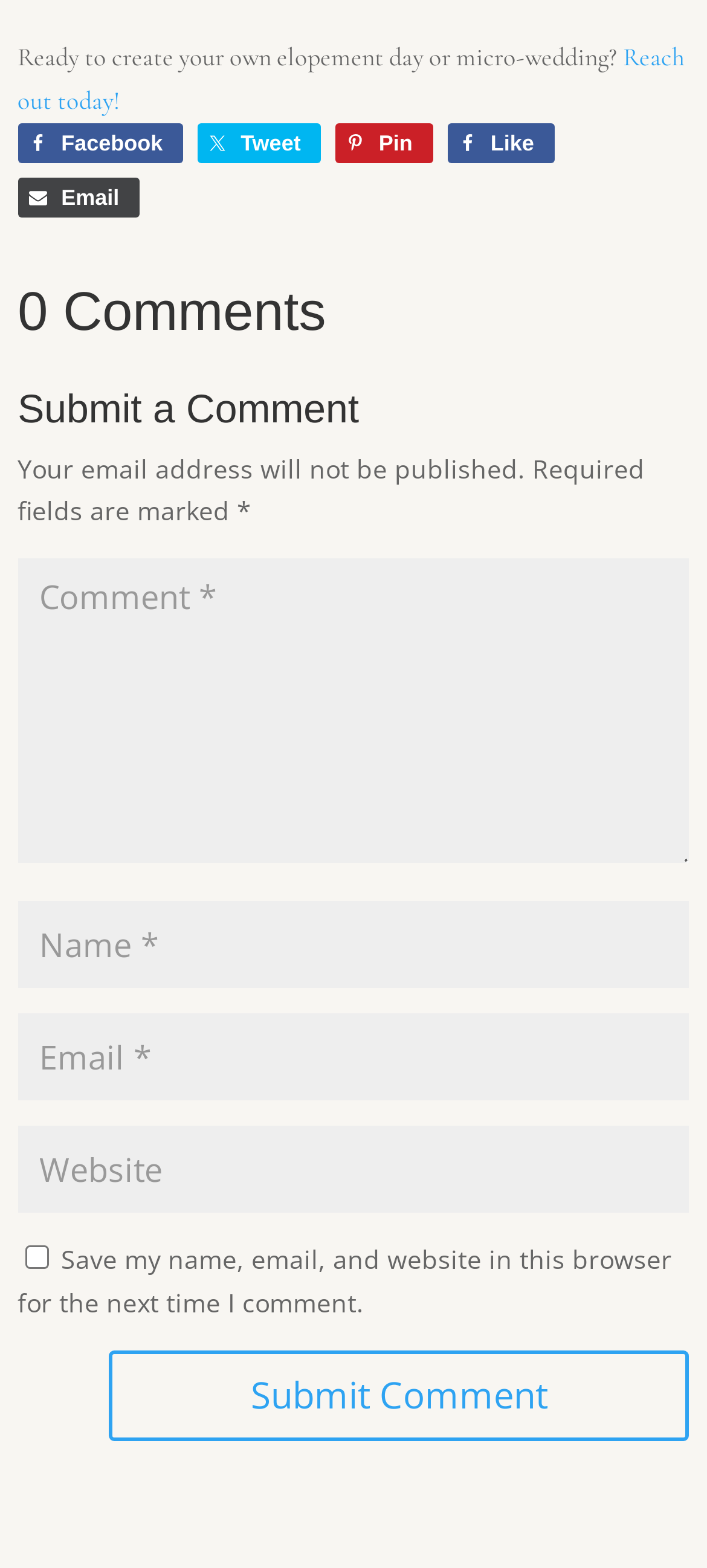What is the purpose of the webpage?
Please interpret the details in the image and answer the question thoroughly.

Based on the first sentence on the webpage, 'Ready to create your own elopement day or micro-wedding?', I infer that the purpose of the webpage is to help users create their own elopement day or micro-wedding.